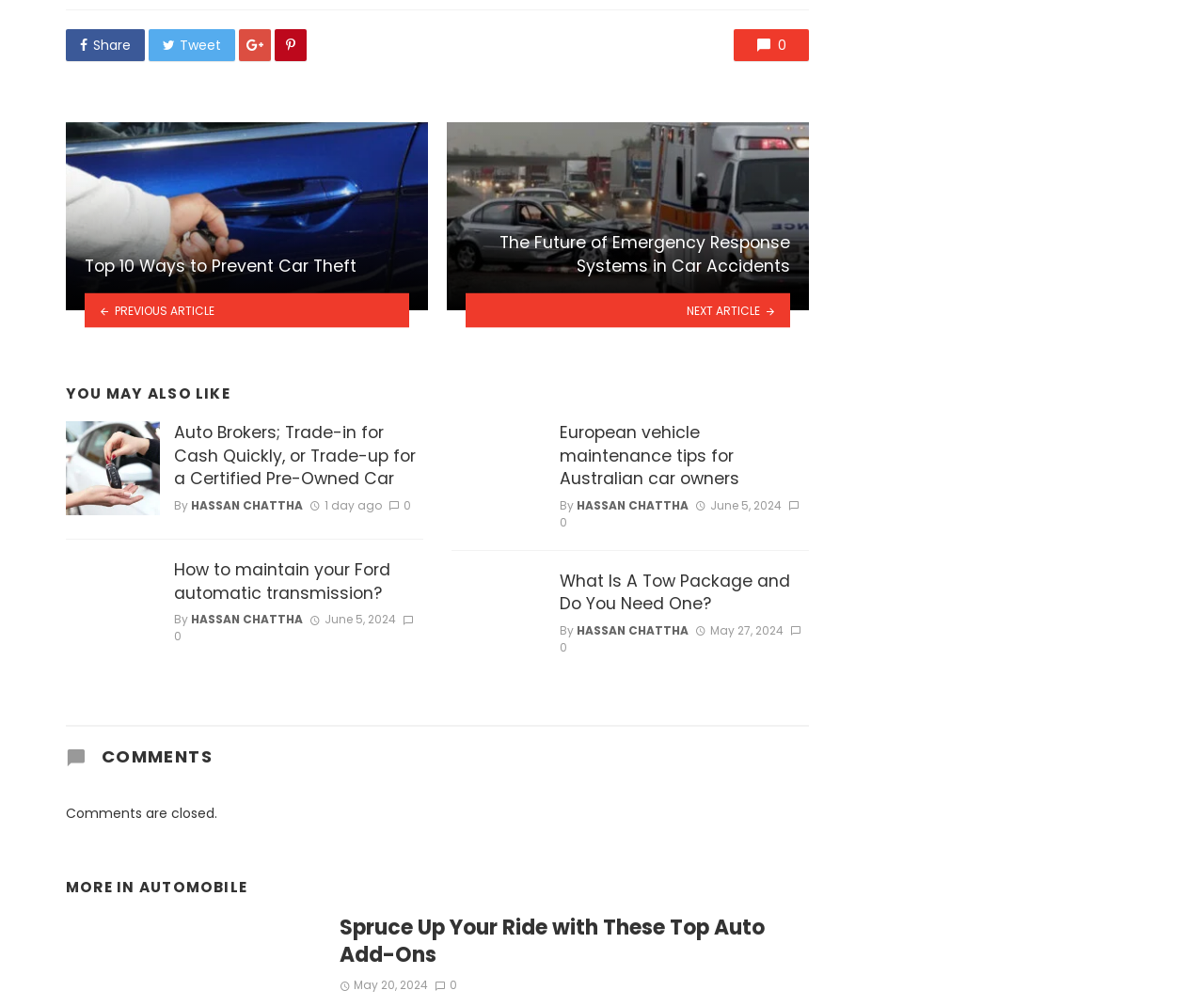Specify the bounding box coordinates of the area to click in order to follow the given instruction: "Click the Post Comment button."

None